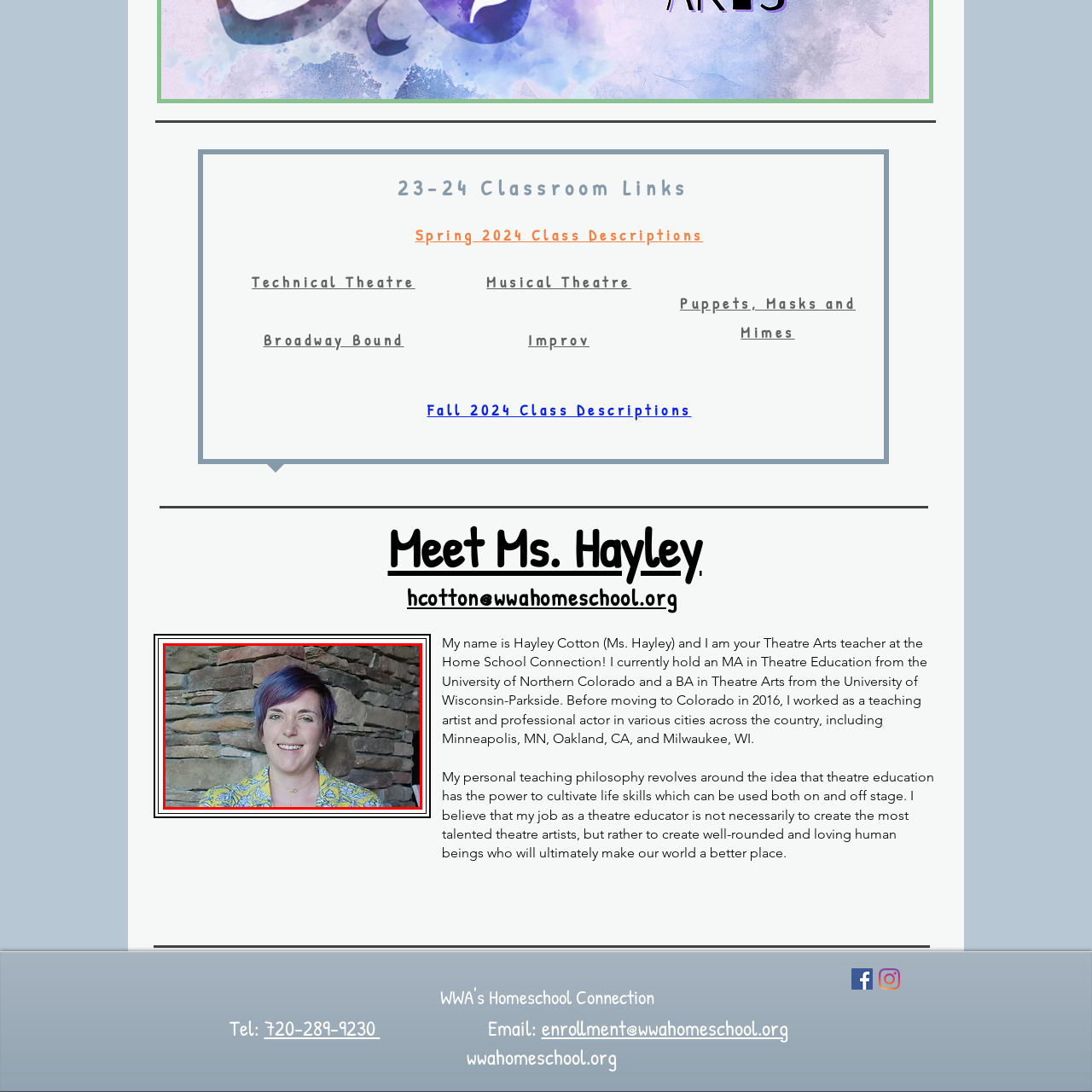Give an elaborate description of the visual elements within the red-outlined box.

The image features a smiling woman standing against a rustic stone wall. She has vibrant short hair with a blend of purple and blue shades, and she wears a bright, patterned yellow blazer adorned with blue floral designs. Her warm, friendly expression conveys an inviting personality, likely indicative of her role as an educator. The background's earthy tones contrast well with her colorful attire, suggesting a creative and welcoming atmosphere. This image likely represents Hayley Cotton, presumably the Theatre Arts teacher mentioned in the accompanying text, highlighting her approachable nature and connection to the arts.